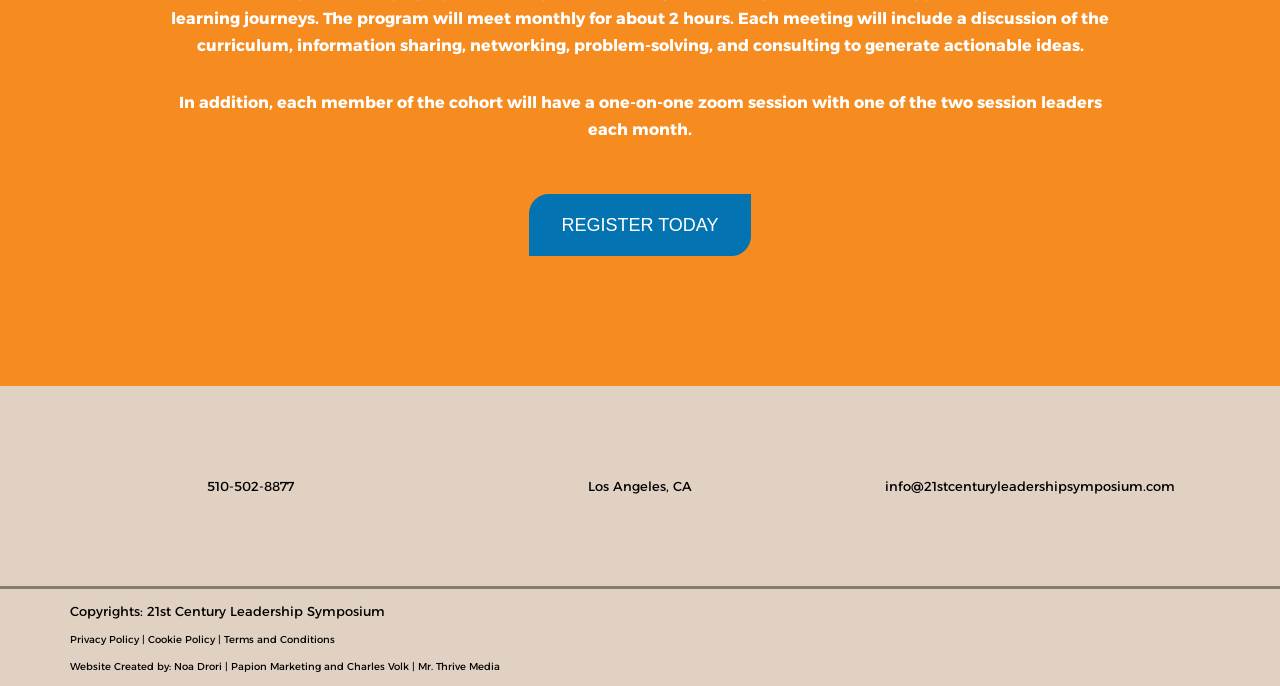Calculate the bounding box coordinates of the UI element given the description: "Terms and Conditions".

[0.175, 0.922, 0.262, 0.941]